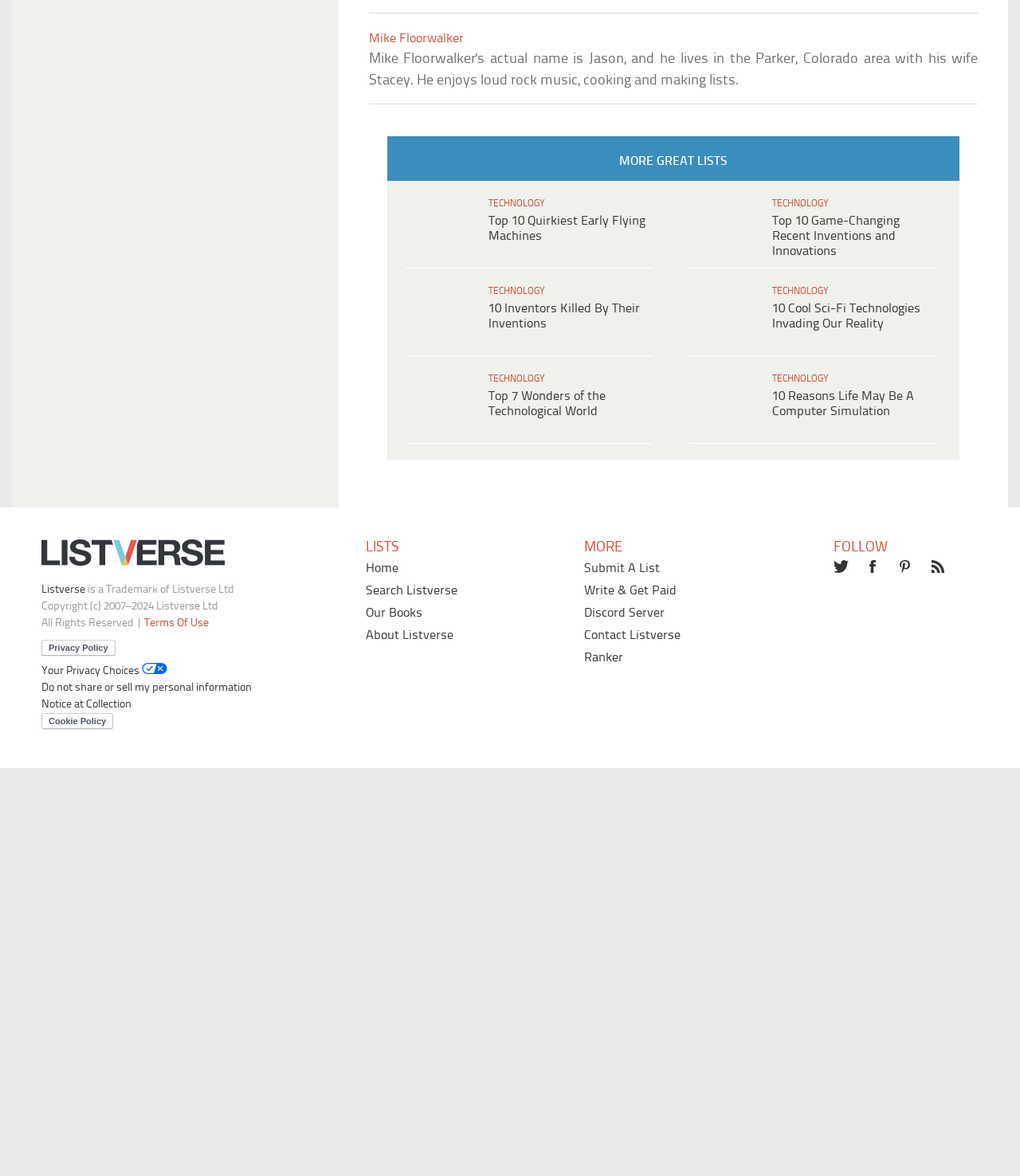What is the name of the website?
Answer the question with a single word or phrase by looking at the picture.

Listverse